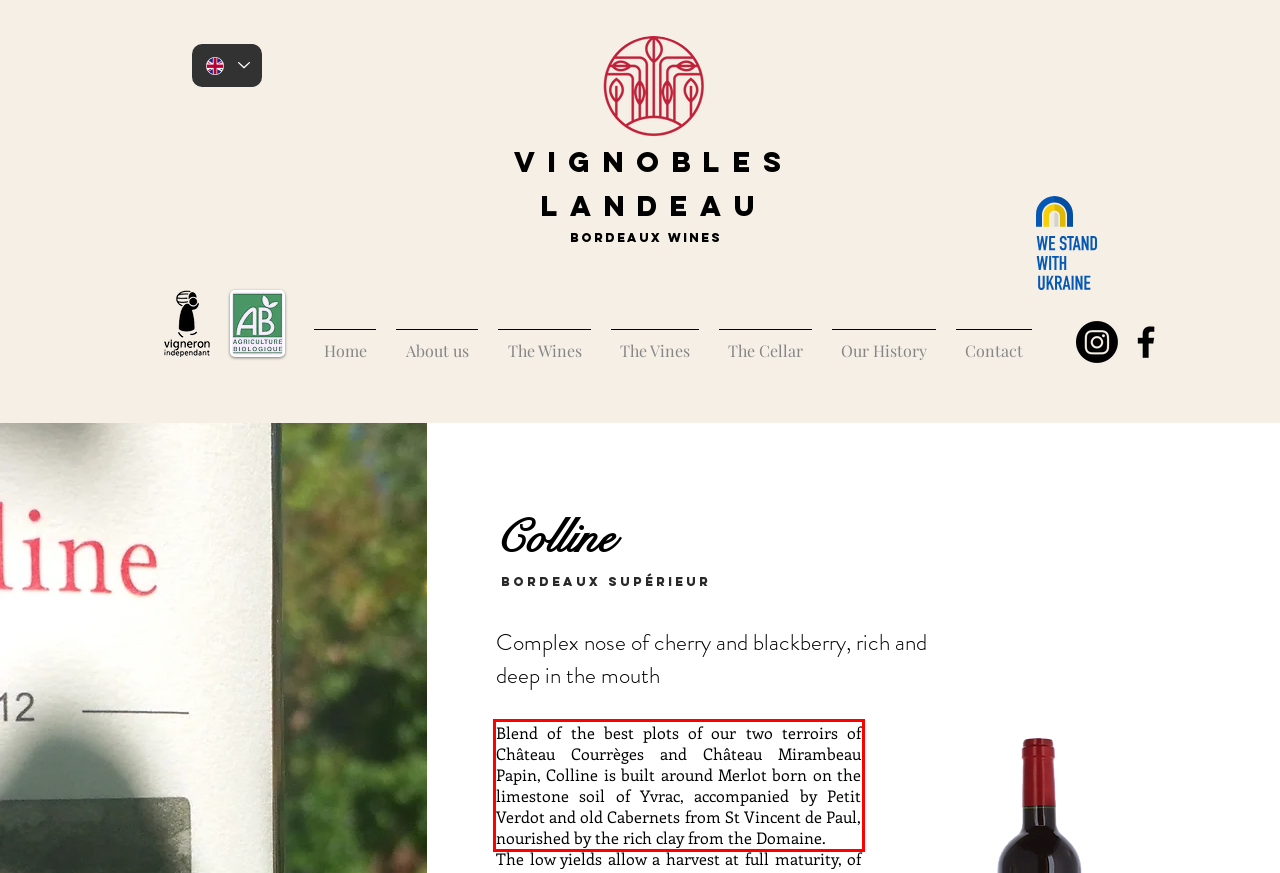You are provided with a screenshot of a webpage containing a red bounding box. Please extract the text enclosed by this red bounding box.

Blend of the best plots of our two terroirs of Château Courrèges and Château Mirambeau Papin, Colline is built around Merlot born on the limestone soil of Yvrac, accompanied by Petit Verdot and old Cabernets from St Vincent de Paul, nourished by the rich clay from the Domaine.